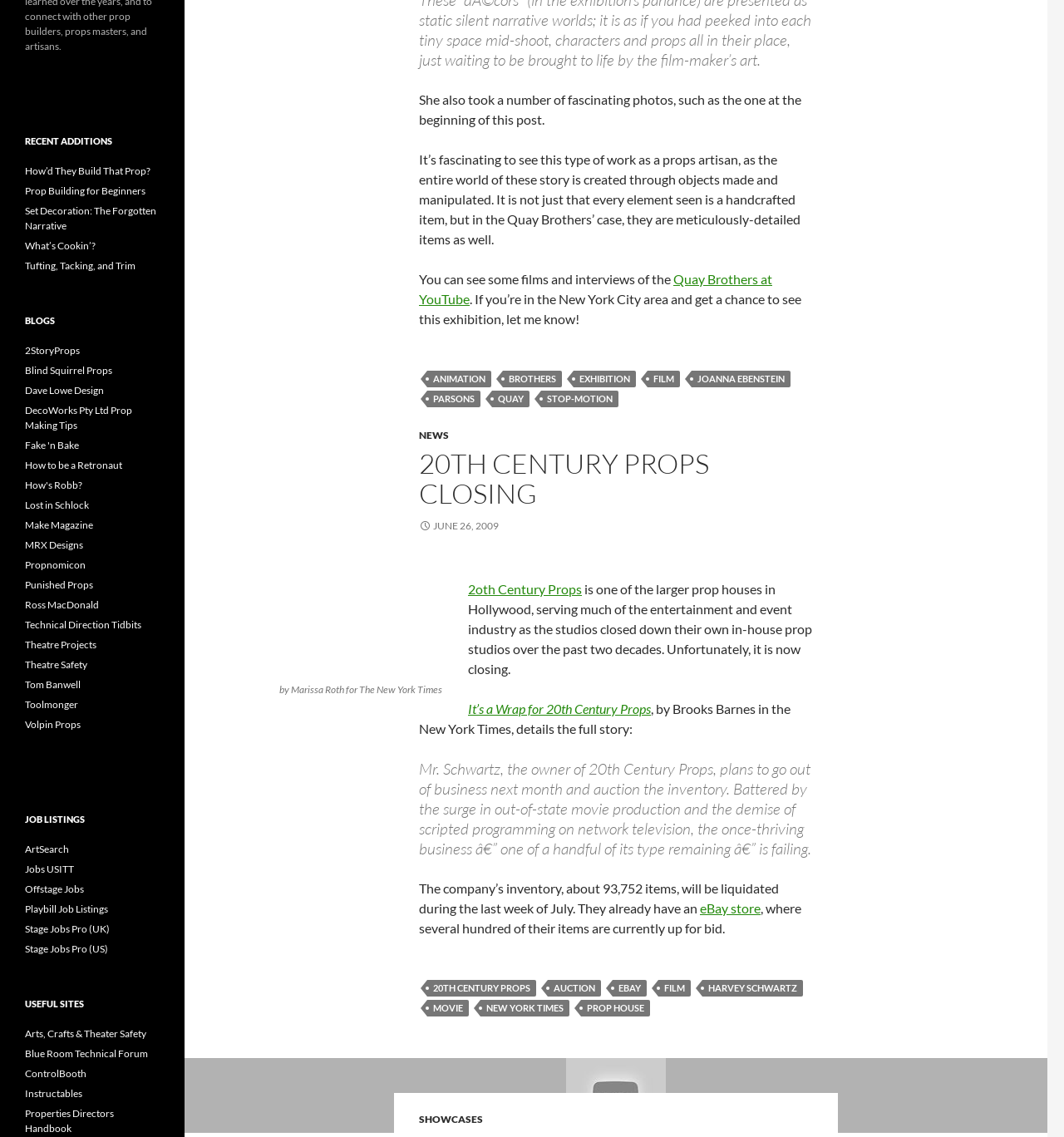Identify the bounding box of the HTML element described as: "How's Robb?".

[0.023, 0.421, 0.077, 0.432]